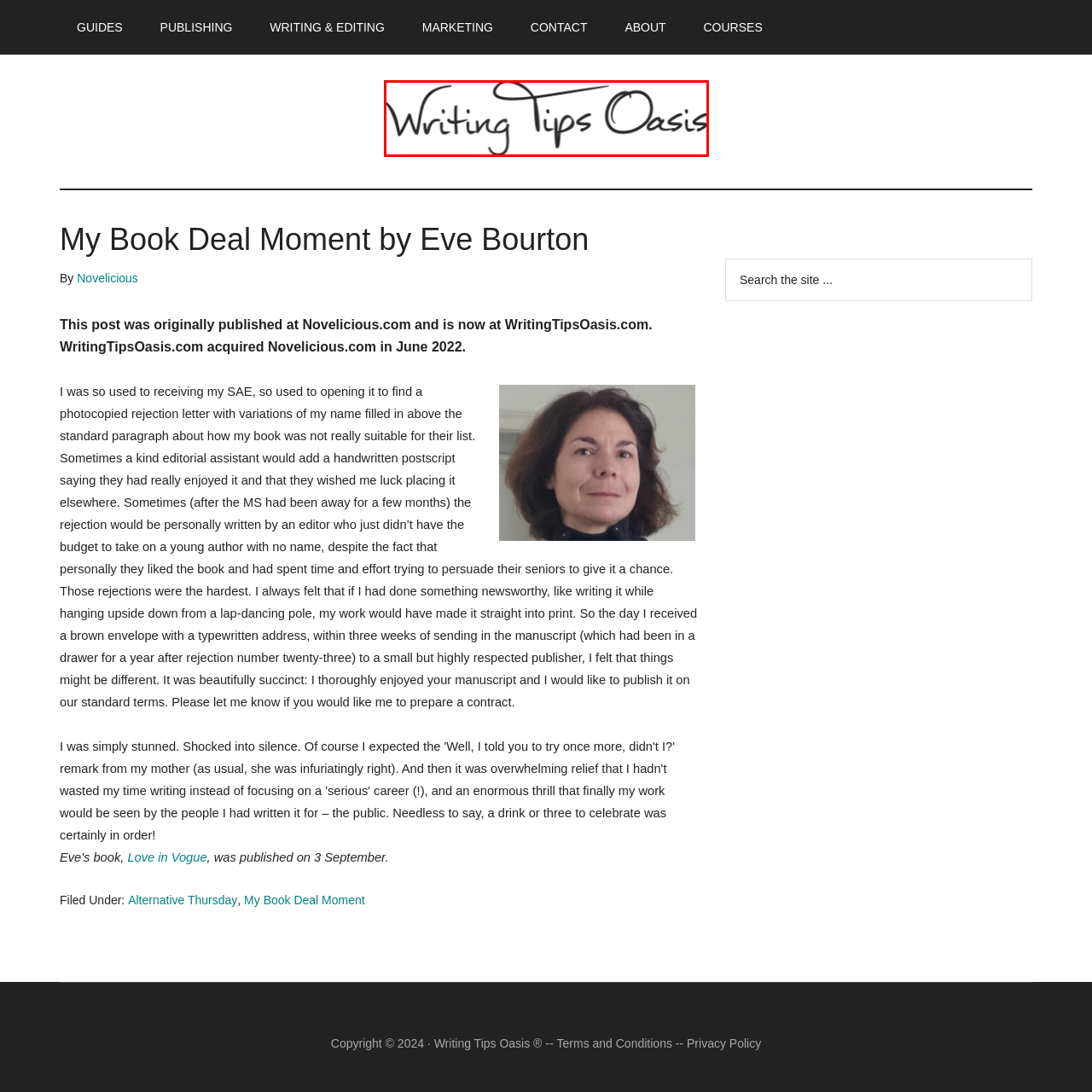Offer a detailed explanation of the scene within the red bounding box.

The image features the elegant logo of "Writing Tips Oasis," a platform dedicated to assisting writers with tips and guidance on writing and publishing books. The logo showcases the name "Writing Tips Oasis" in a stylish, handwritten font, emphasizing a creative and inviting atmosphere. This brand signifies a supportive hub where aspiring authors can find valuable resources and insights to enhance their writing journey. The design combines simplicity and sophistication, making it visually appealing and memorable for visitors seeking literary advice.